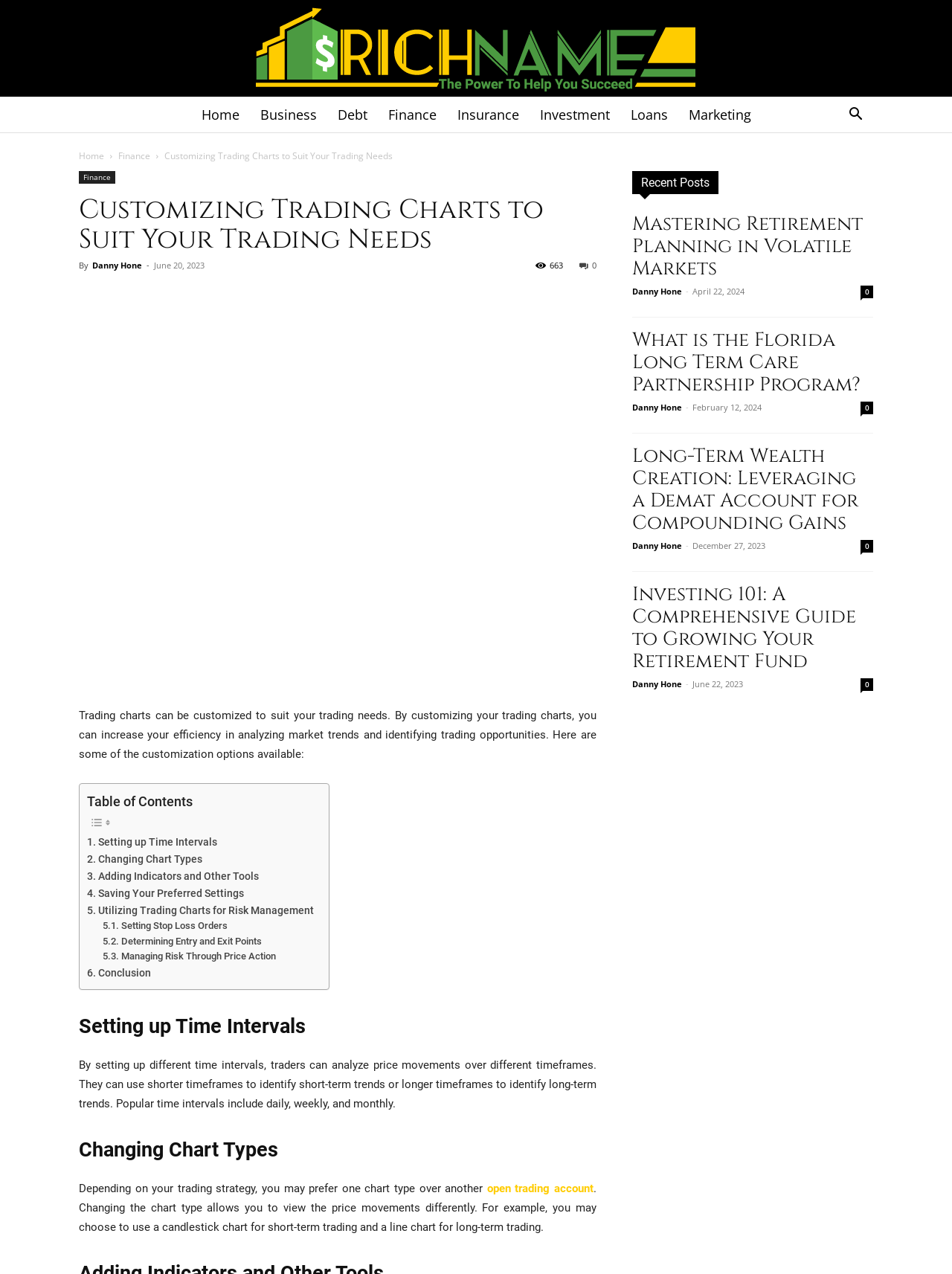Locate the bounding box coordinates of the element to click to perform the following action: 'Open the 'Trading Charts' link'. The coordinates should be given as four float values between 0 and 1, in the form of [left, top, right, bottom].

[0.083, 0.268, 0.627, 0.539]